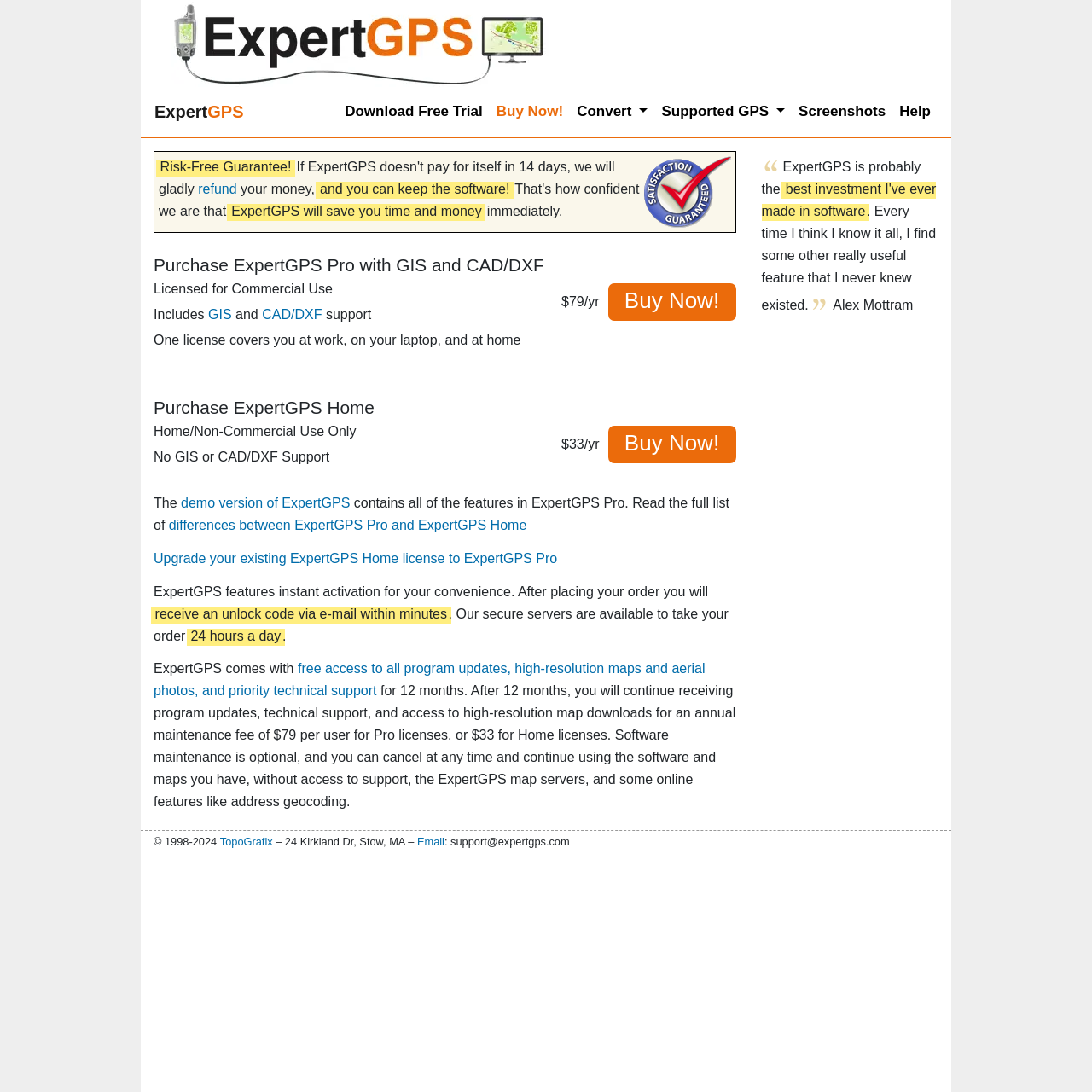Please determine the bounding box coordinates of the element to click in order to execute the following instruction: "Purchase ExpertGPS Home". The coordinates should be four float numbers between 0 and 1, specified as [left, top, right, bottom].

[0.549, 0.39, 0.674, 0.424]